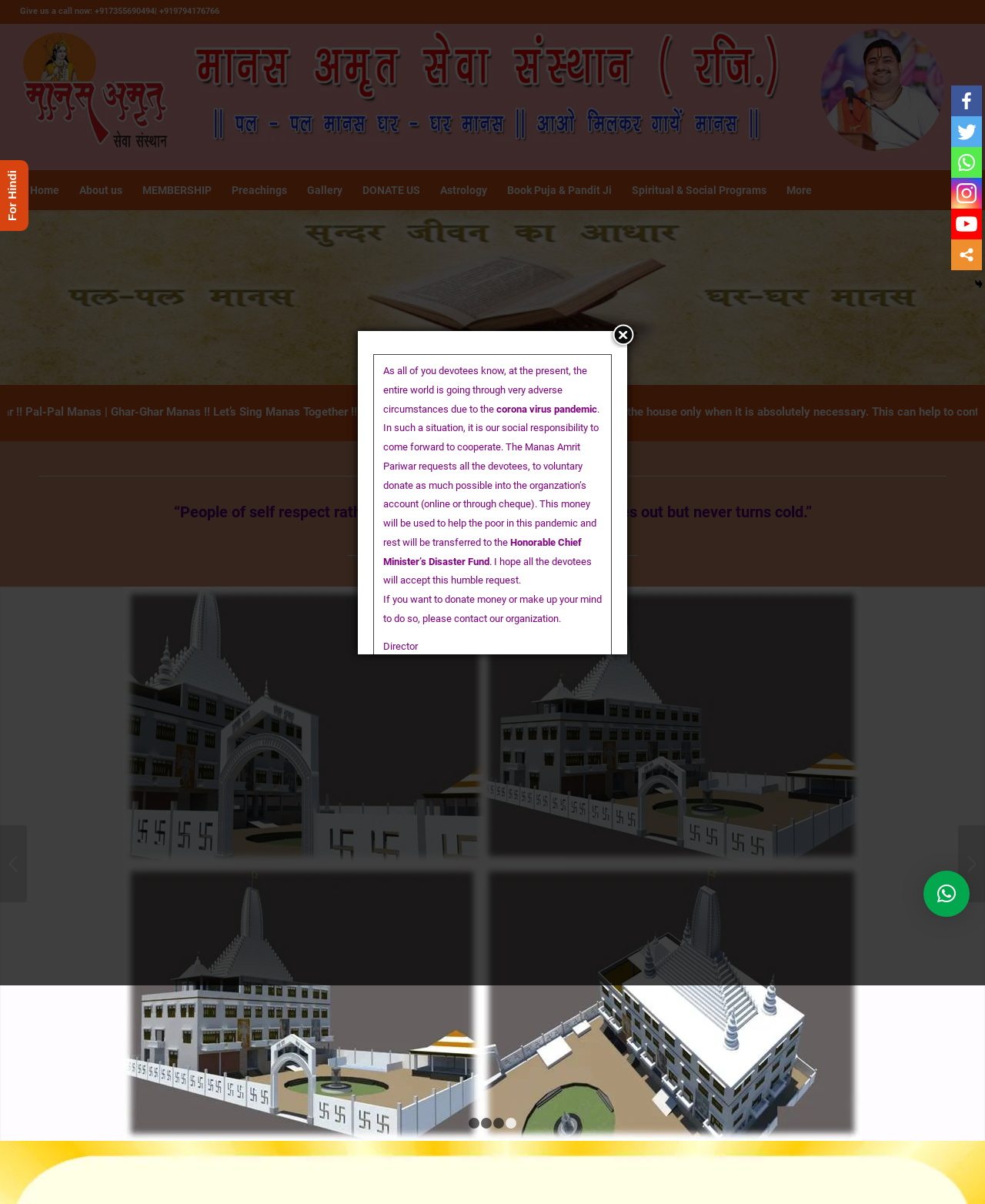Describe all the key features and sections of the webpage thoroughly.

The webpage is about Pujya Shri Jitendri ji Maharaj, a spiritual leader. At the top, there is a call-to-action to give a call now with two phone numbers. Below it, there is a large image of Pujya Shri Jitendri ji Maharaj, accompanied by a link to his profile. 

On the top navigation bar, there are several links to different sections of the website, including Home, About us, MEMBERSHIP, Preachings, Gallery, DONATE US, Astrology, Book Puja & Pandit Ji, Spiritual & Social Programs, and More. 

Below the navigation bar, there is a section with a heading "IDEAL THOUGHT OF THE DAY" followed by a quote "“People of self respect rather have death than humiliation. Fire dies out but never turns cold”.

On the left side, there is a layout table with a heading "MEMORABLE MOMENTS" and some hidden links to previous and next pages. 

On the right side, there are social media links to Facebook, Twitter, Whatsapp, Instagram, and Youtube, as well as a "More" link. 

In the middle of the page, there is a section with a layout table containing a message from the Director of Manas Amrit Sewa Sansthan, requesting devotees to donate to the organization's account to help the poor during the corona virus pandemic. There is also a link to donate to the Disaster Fund. 

At the bottom of the page, there are some generic links to Facebook, Twitter, Whatsapp, Instagram, and Youtube, as well as a "More" link and a "Hide" link.